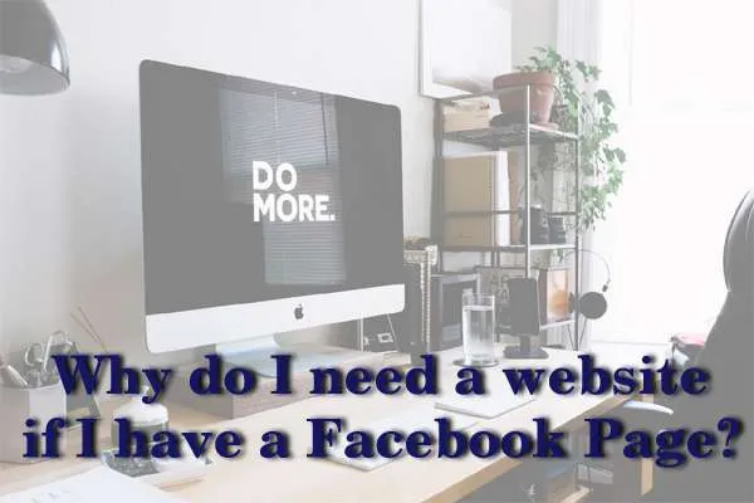What is the color of the bold text?
Answer with a single word or phrase, using the screenshot for reference.

Blue